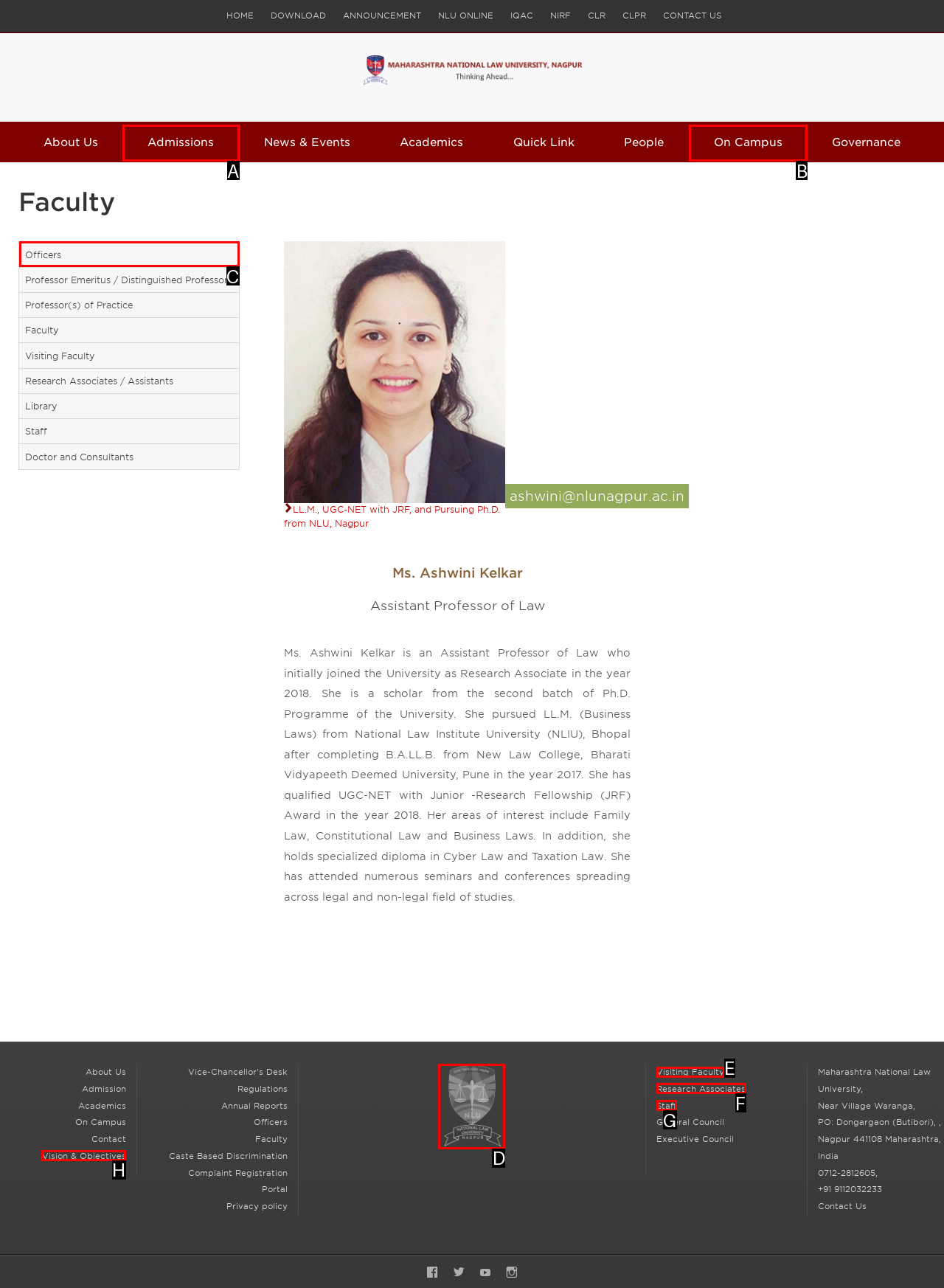Point out the correct UI element to click to carry out this instruction: Learn about the university's vision and objectives
Answer with the letter of the chosen option from the provided choices directly.

H